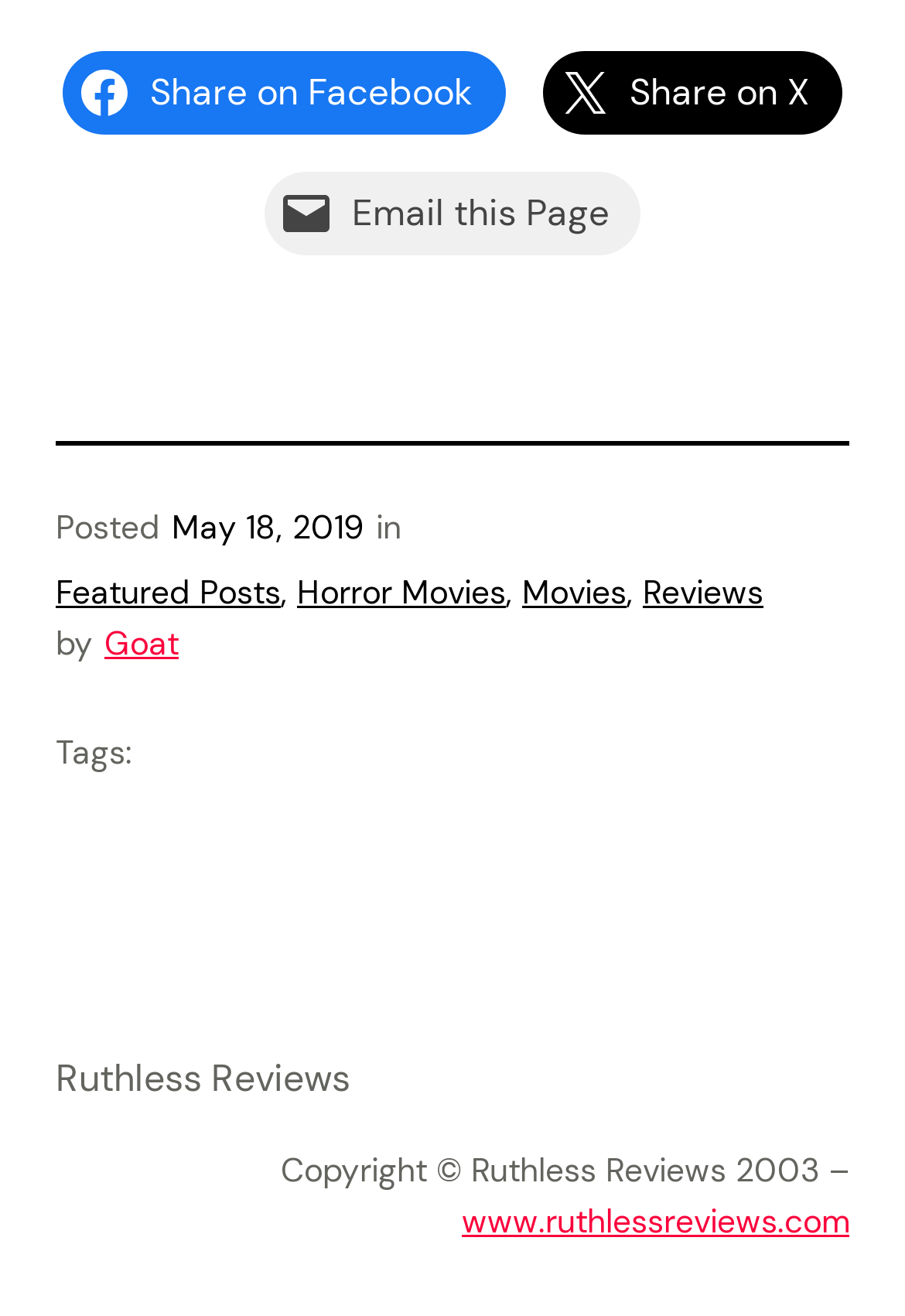For the given element description Featured Posts, determine the bounding box coordinates of the UI element. The coordinates should follow the format (top-left x, top-left y, bottom-right x, bottom-right y) and be within the range of 0 to 1.

[0.062, 0.433, 0.31, 0.465]